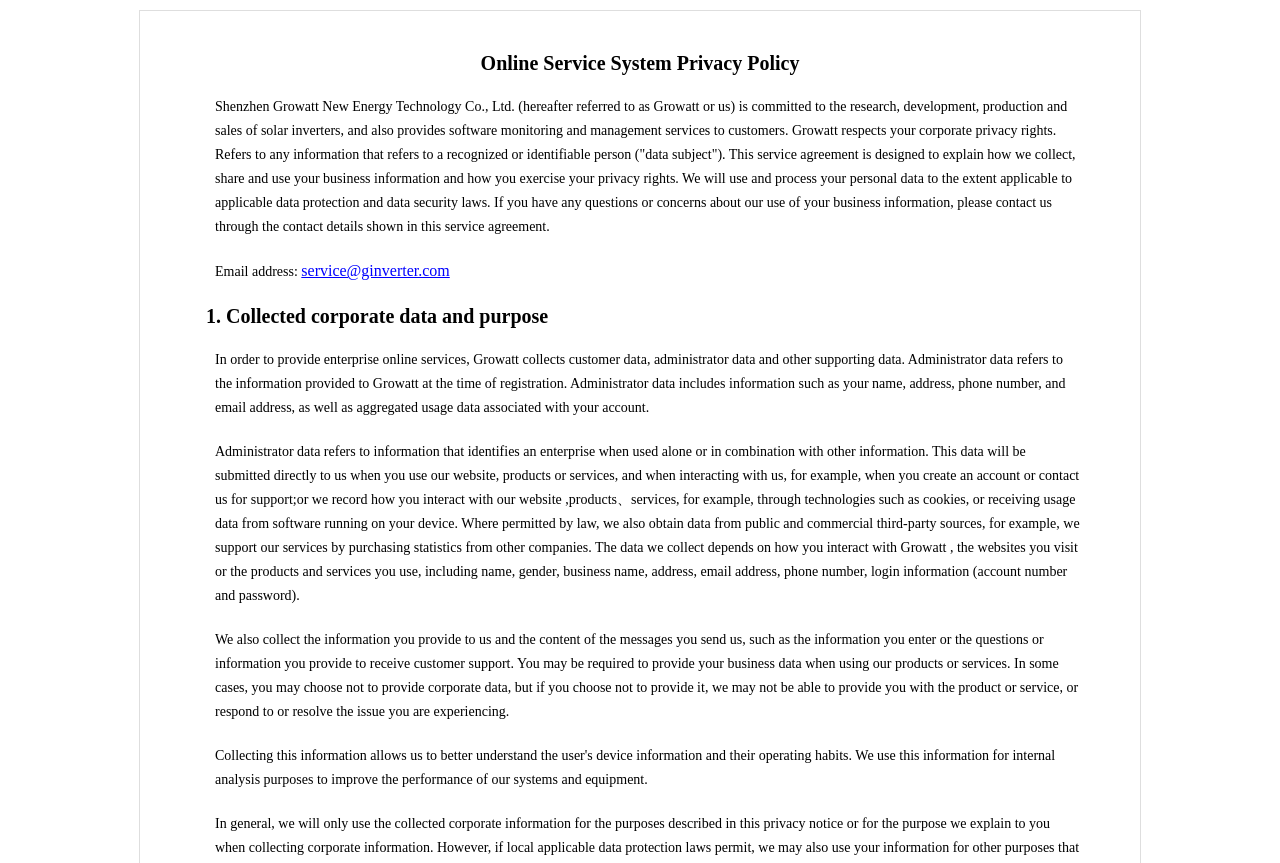Determine the main headline from the webpage and extract its text.

Online Service System Privacy Policy